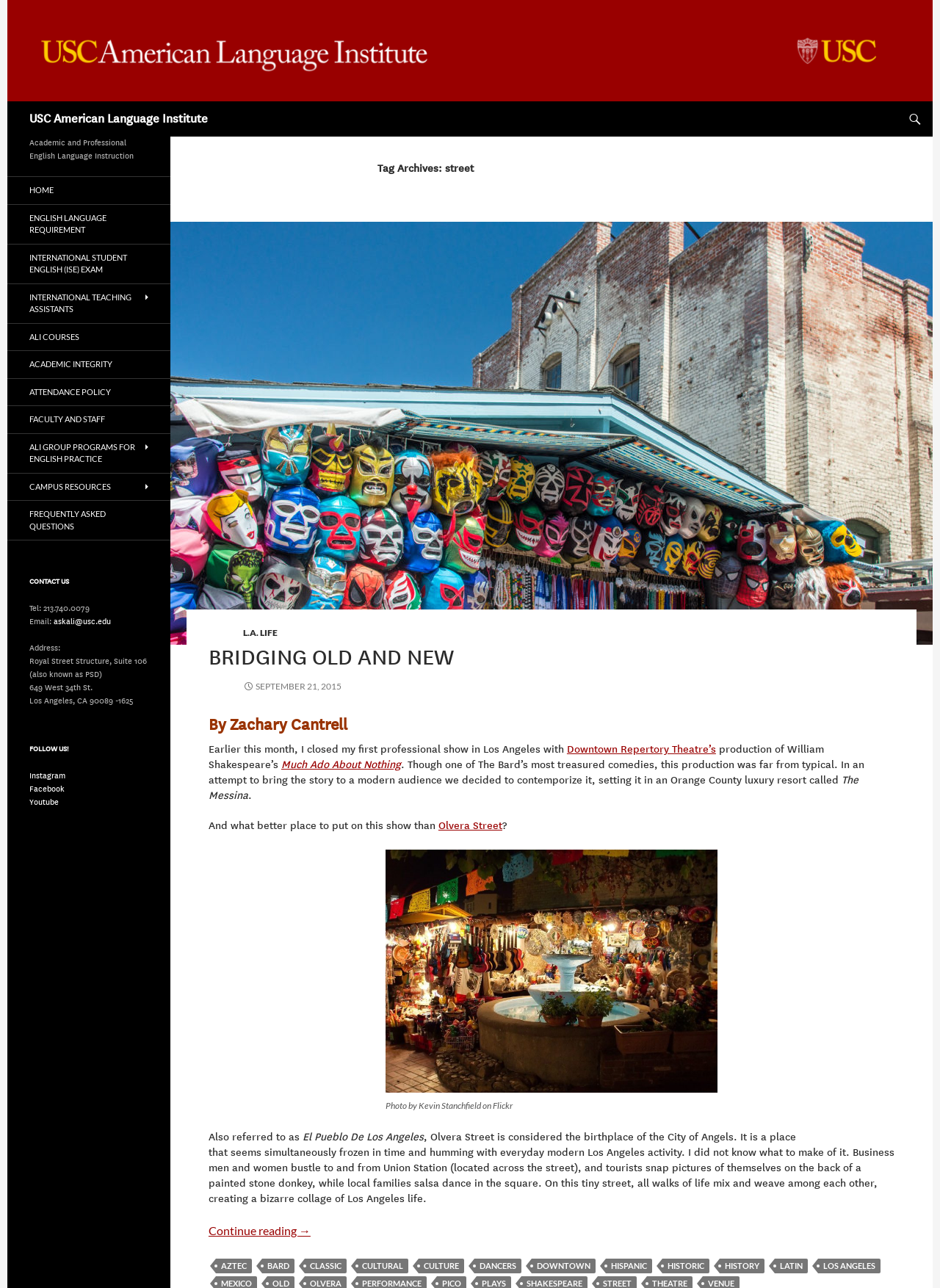What is the title of the article?
Please give a detailed and thorough answer to the question, covering all relevant points.

The title of the article can be found in the heading element with the text 'BRIDGING OLD AND NEW' which is located in the main content area of the webpage.